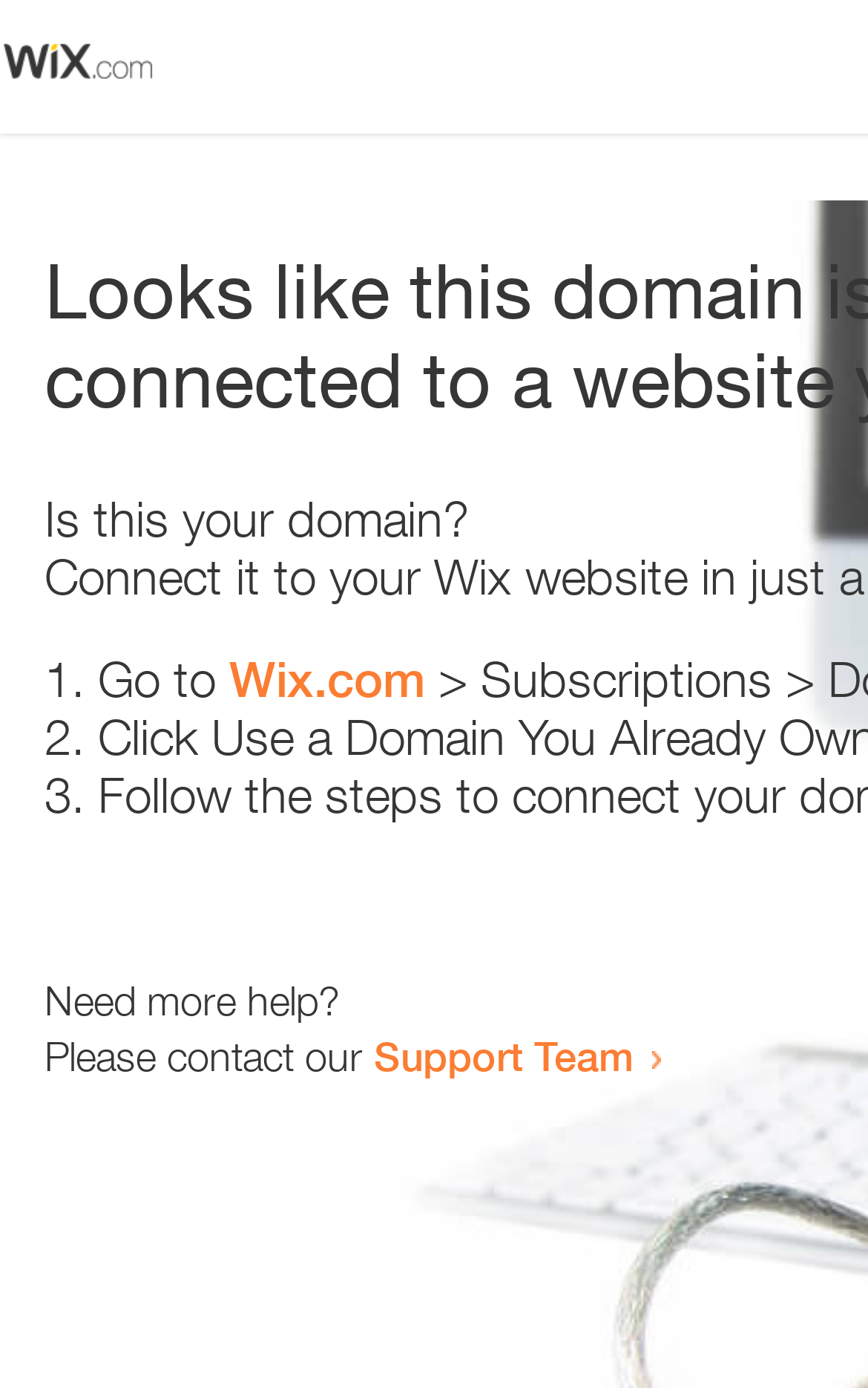What is the support team contact method?
Using the image as a reference, give an elaborate response to the question.

The webpage contains a link 'Support Team' which suggests that the support team can be contacted by clicking on this link. This is a common way to provide contact information on a webpage.